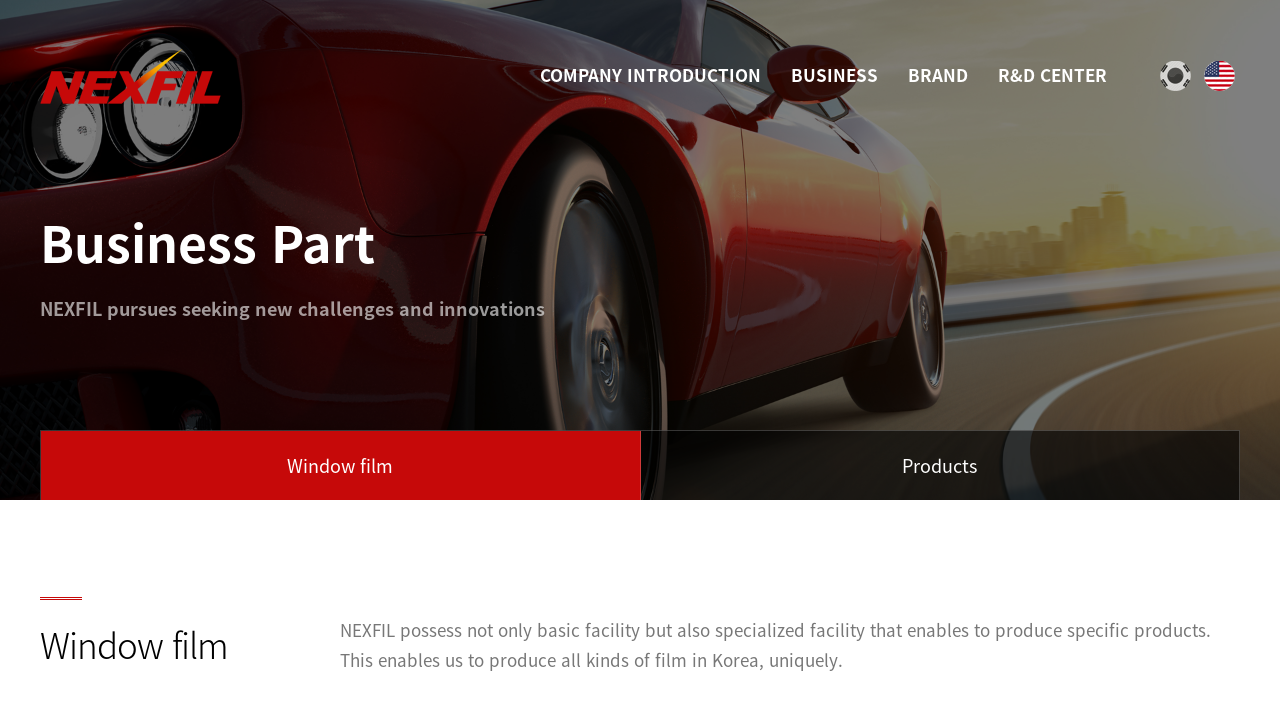Use a single word or phrase to respond to the question:
What is the main category of the company?

Business